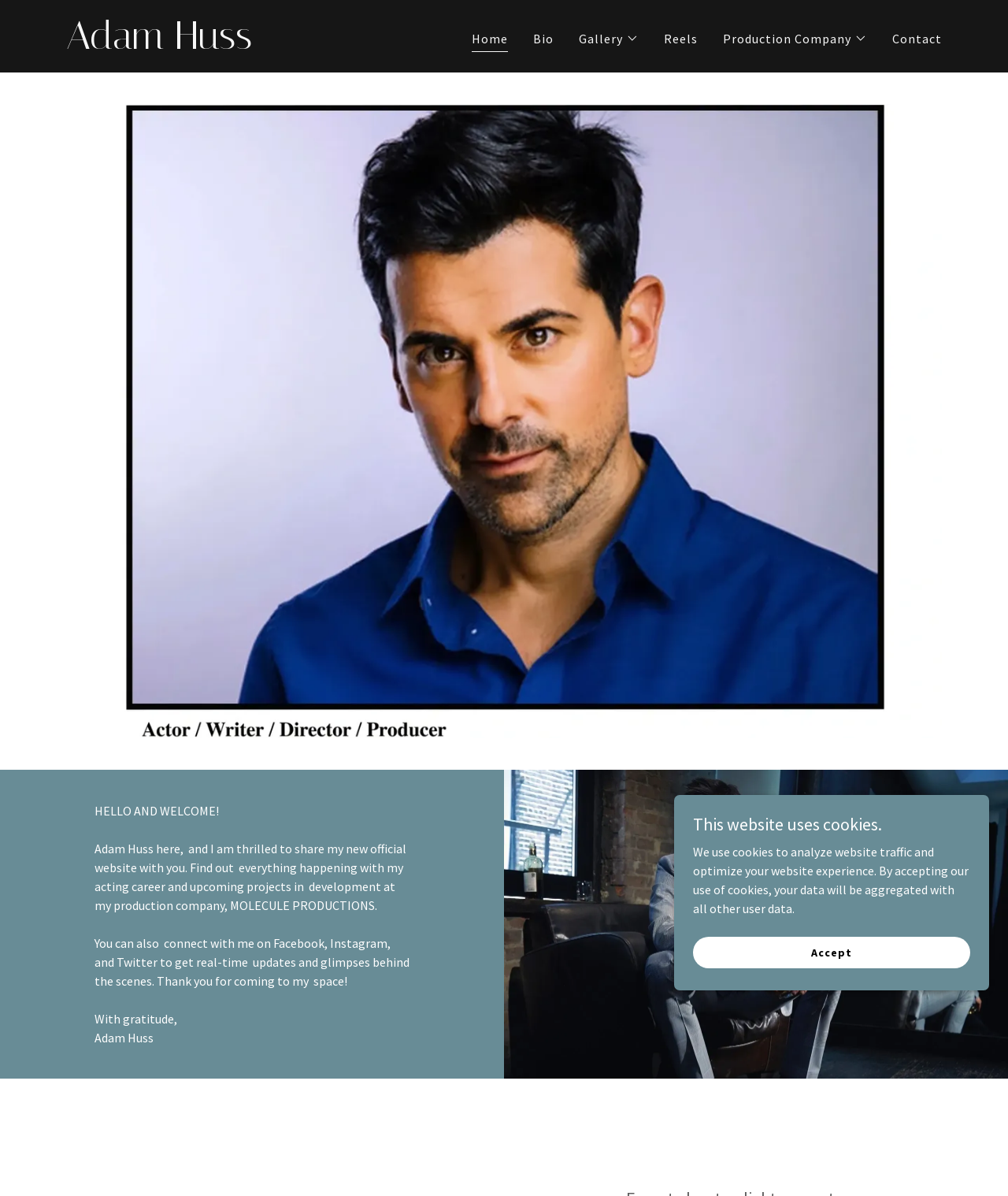How many social media platforms are mentioned on this website?
Please give a detailed and elaborate answer to the question based on the image.

The text mentions connecting with Adam Huss on Facebook, Instagram, and Twitter, which are three social media platforms.